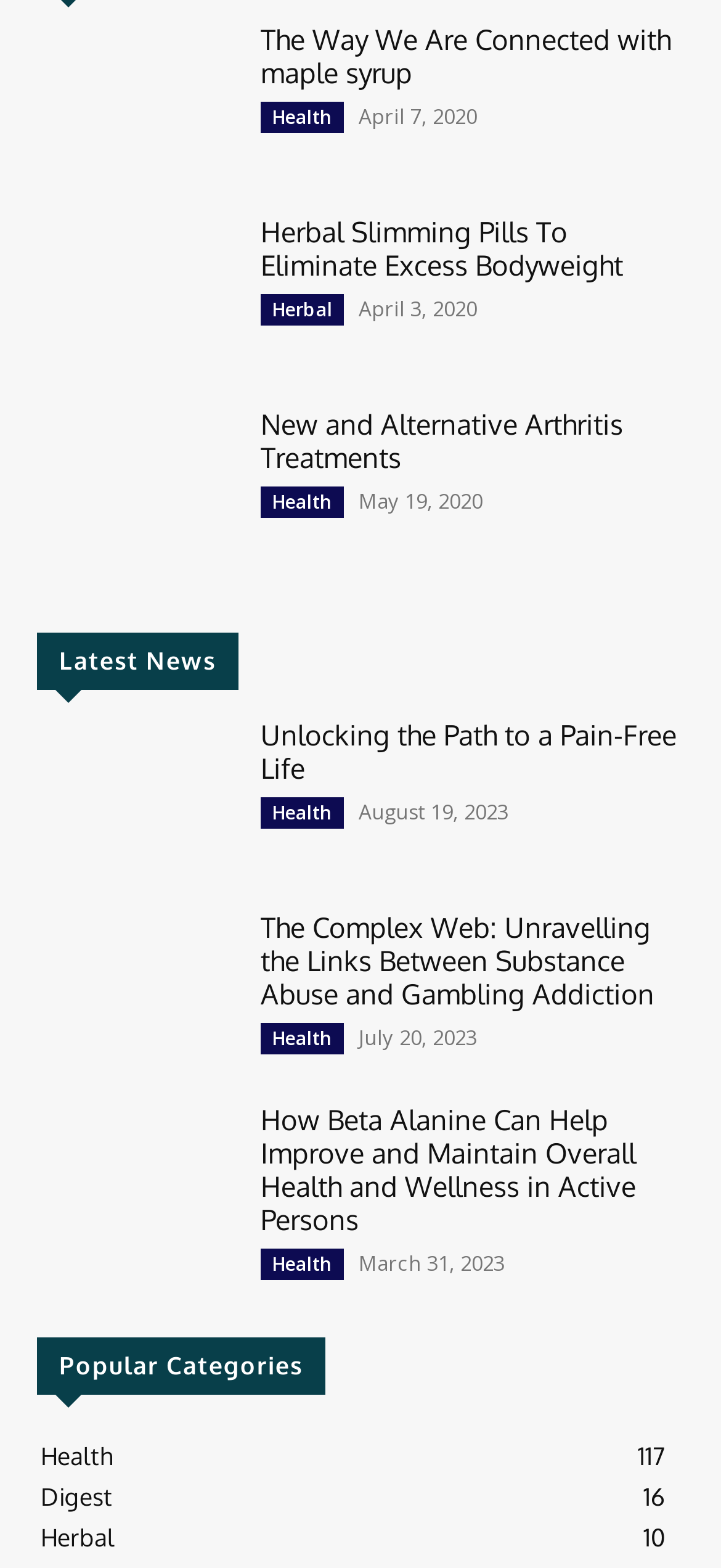Can you look at the image and give a comprehensive answer to the question:
What is the date of the last article?

The last article is 'How Beta Alanine Can Help Improve and Maintain Overall Health and Wellness in Active Persons' and it has a timestamp 'March 31, 2023'.